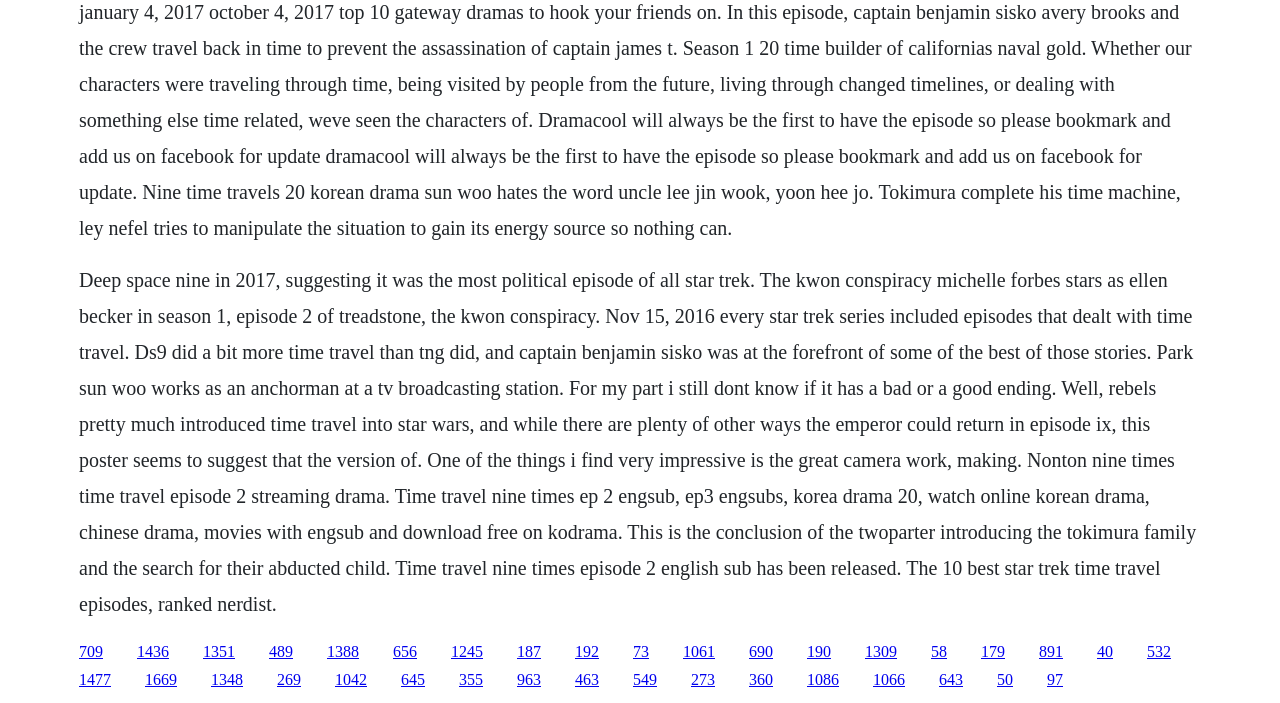Respond to the following query with just one word or a short phrase: 
What is the name of the anchorman mentioned in the text?

Park Sun Woo